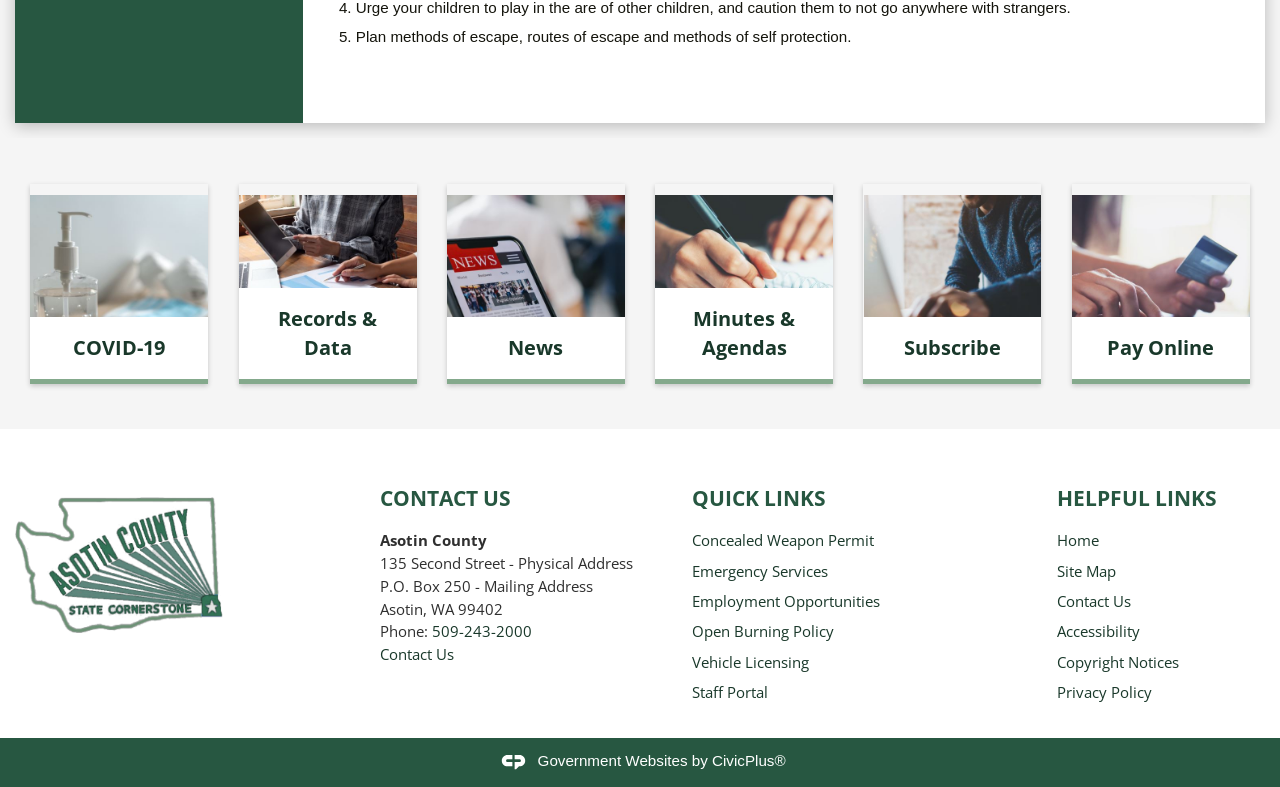Find the bounding box coordinates of the clickable region needed to perform the following instruction: "Go to News". The coordinates should be provided as four float numbers between 0 and 1, i.e., [left, top, right, bottom].

[0.349, 0.233, 0.488, 0.487]